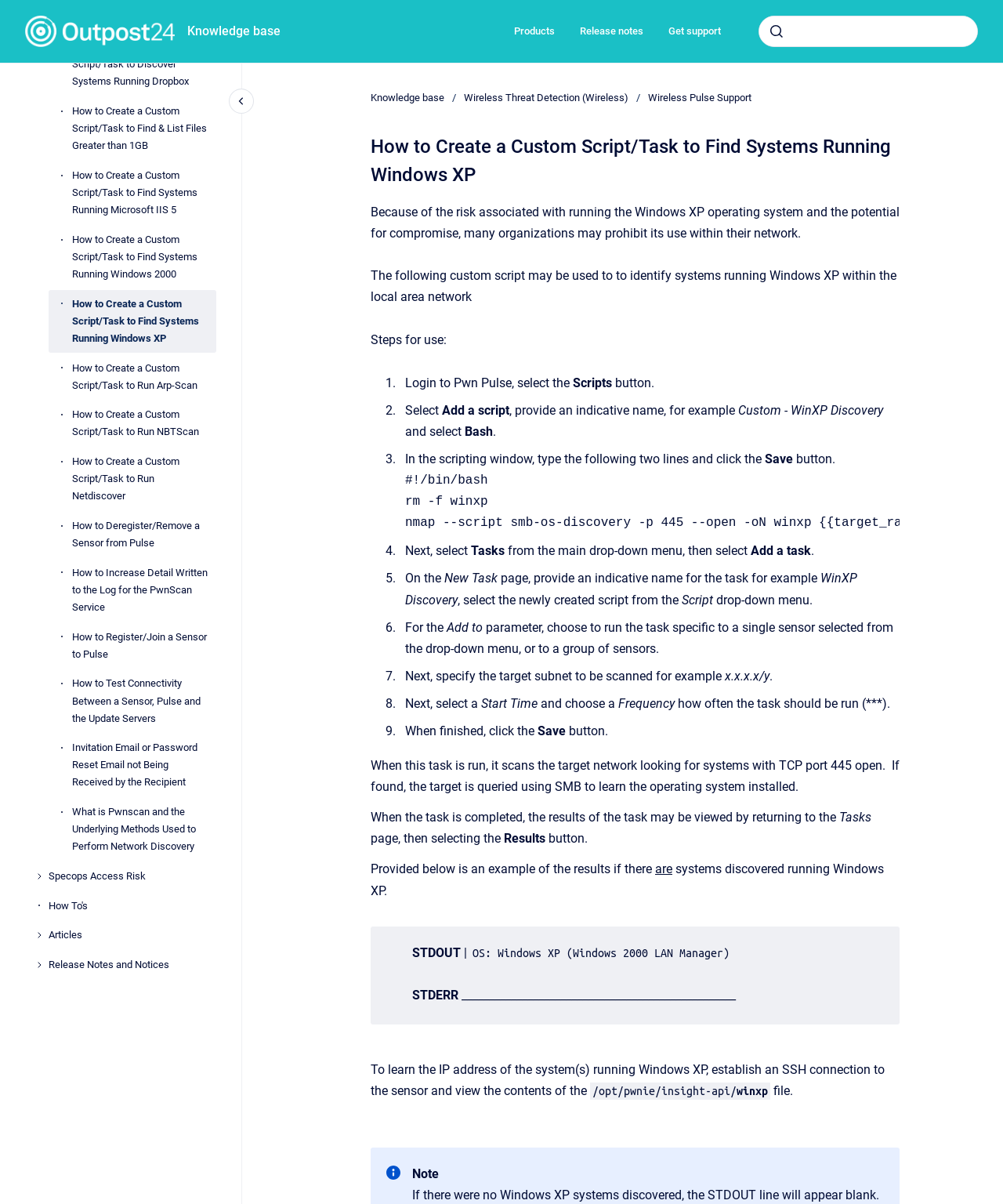Use a single word or phrase to answer the question:
What is the purpose of selecting a sensor or group of sensors in the task parameter?

Run the task specific to a single sensor or group of sensors